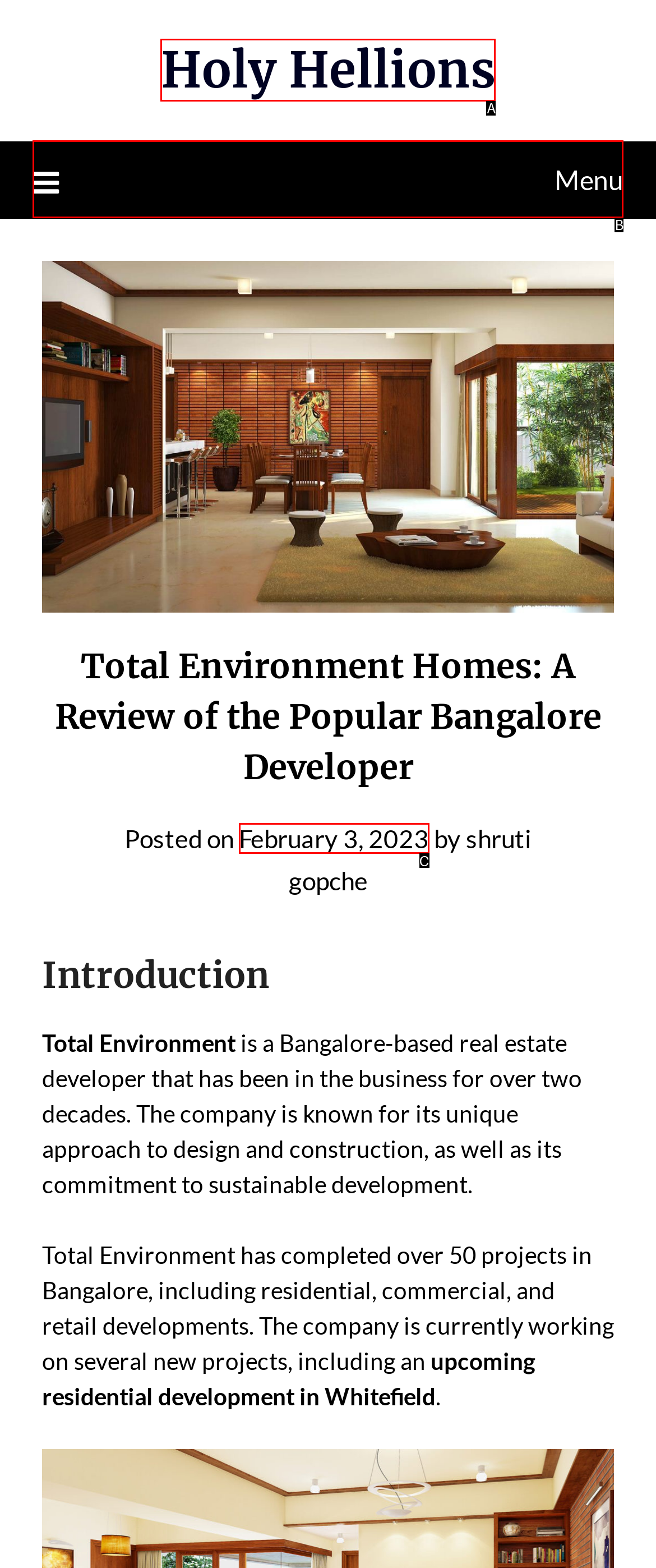Determine the option that aligns with this description: February 3, 2023
Reply with the option's letter directly.

C